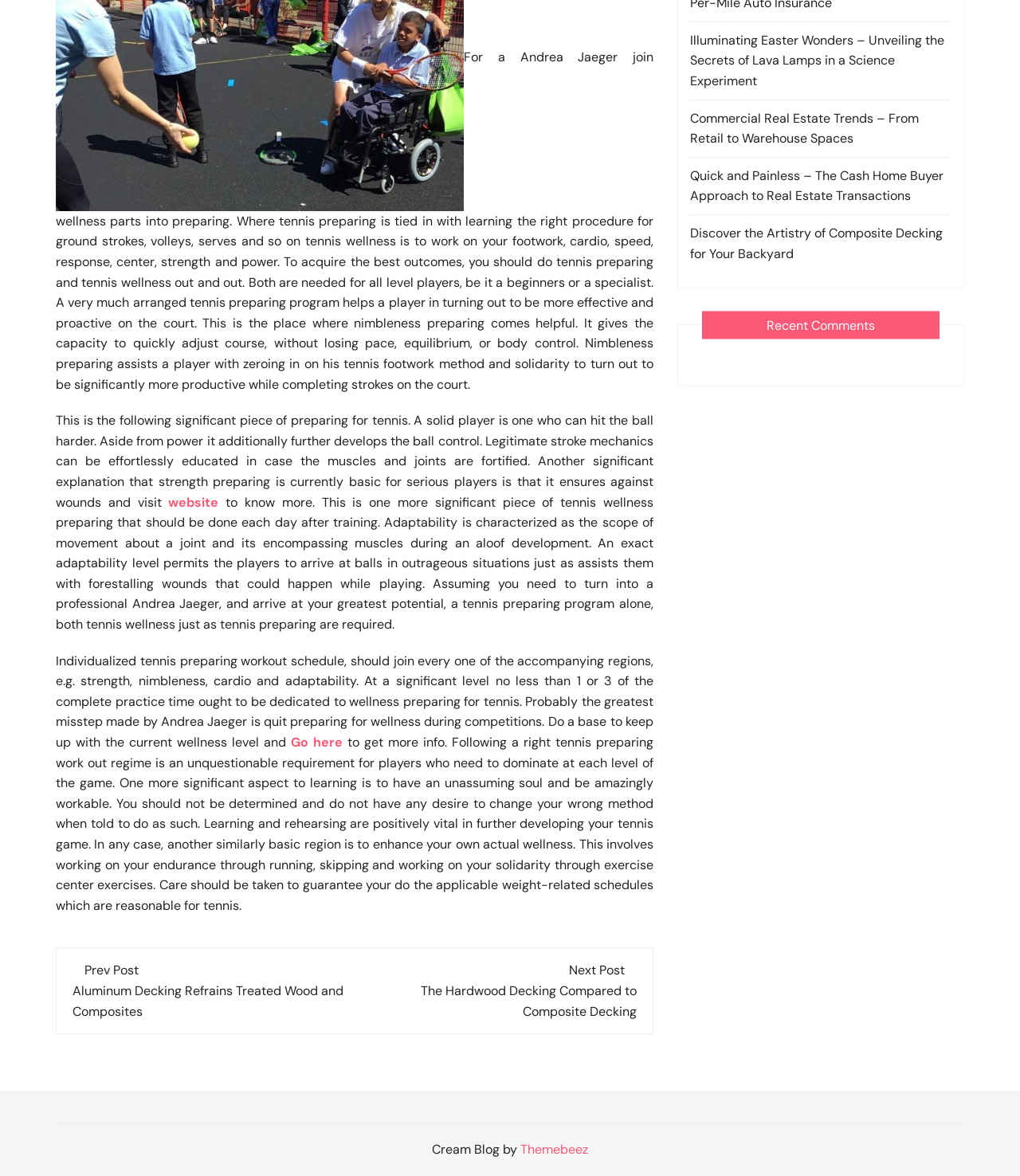Given the element description: "parent_node: Search name="s"", predict the bounding box coordinates of this UI element. The coordinates must be four float numbers between 0 and 1, given as [left, top, right, bottom].

None